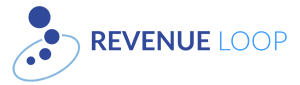What shape makes up the logo of Revenue Loop?
Carefully examine the image and provide a detailed answer to the question.

The caption states that the logo consists of several circular shapes in varying sizes, symbolizing dynamic movement and connectivity, which reflects the concept of a continuous cycle in revenue generation.